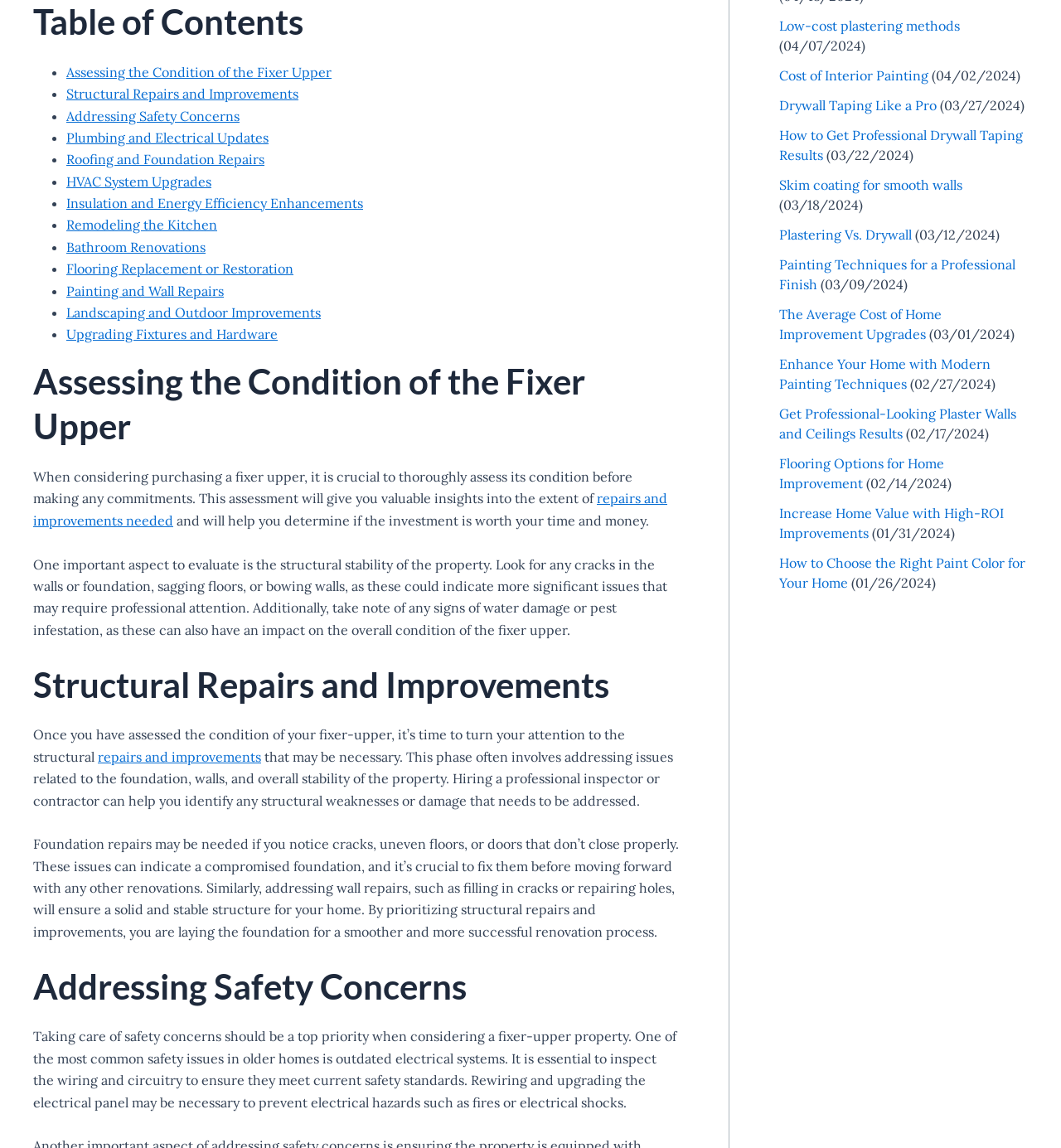Using the description "Improvement", locate and provide the bounding box of the UI element.

[0.734, 0.976, 0.813, 0.99]